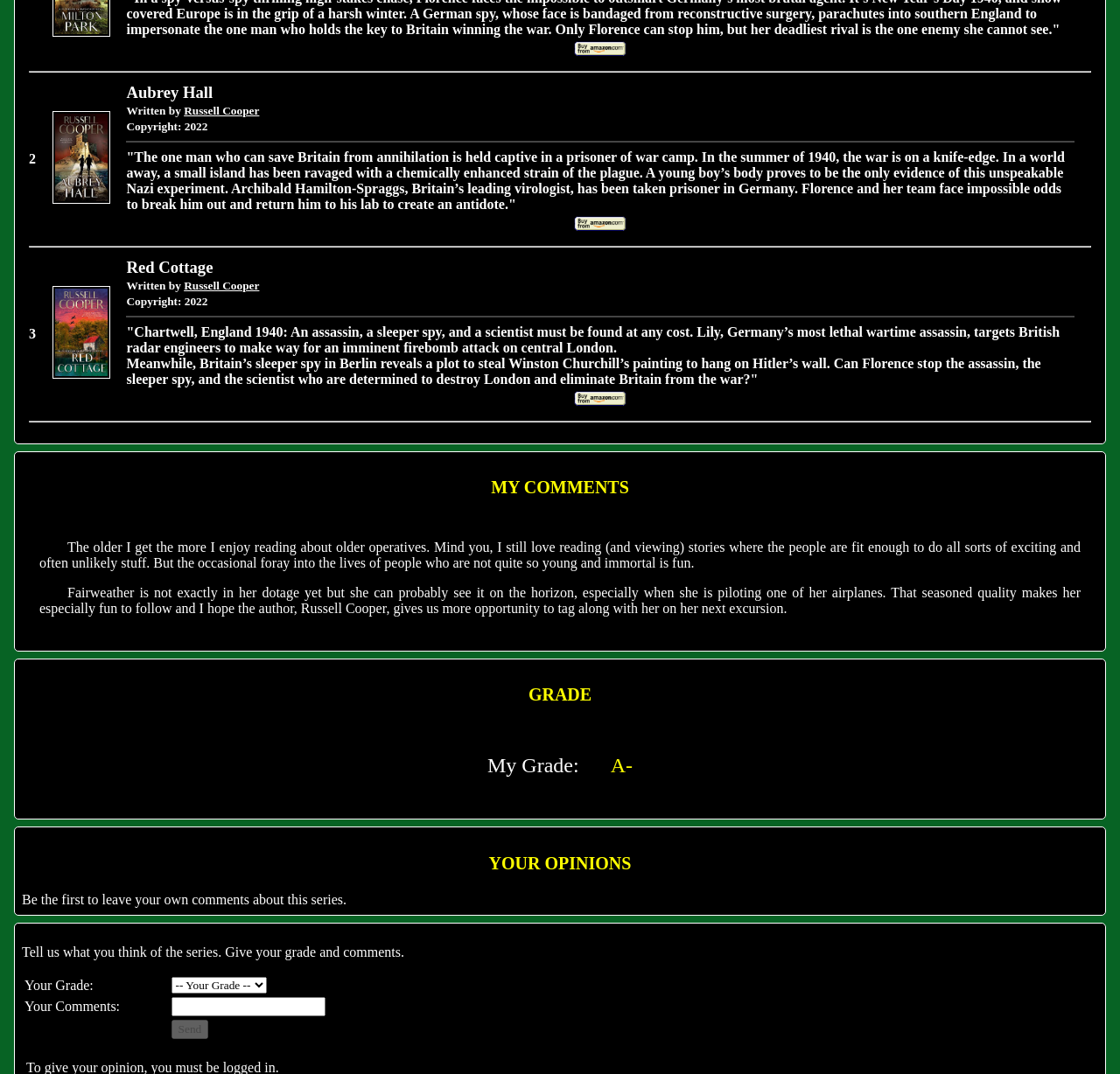Determine the bounding box coordinates of the clickable area required to perform the following instruction: "Click on the Send button to submit your comment". The coordinates should be represented as four float numbers between 0 and 1: [left, top, right, bottom].

[0.153, 0.95, 0.186, 0.968]